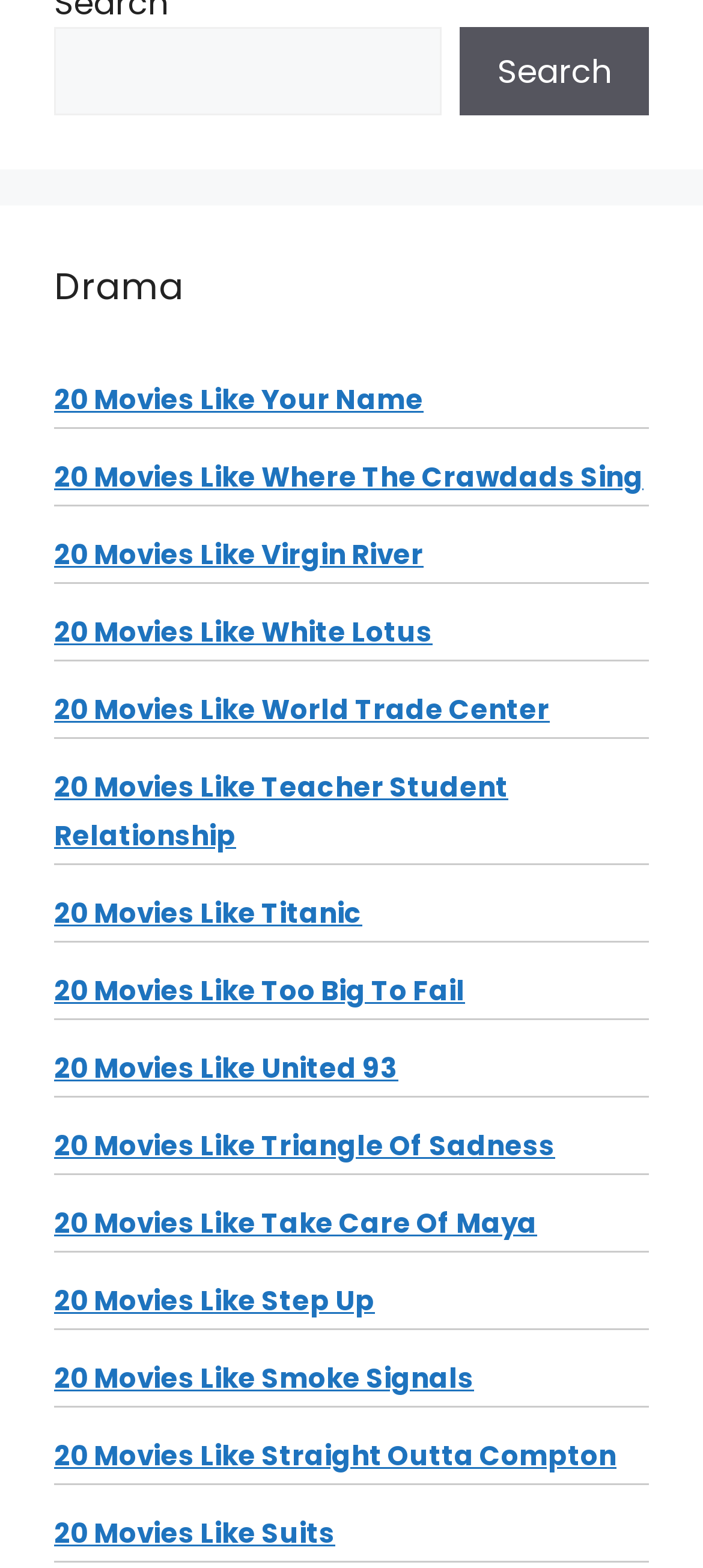Using the information shown in the image, answer the question with as much detail as possible: What is the first movie recommendation?

The first movie recommendation can be determined by looking at the first link element below the heading element, which is '20 Movies Like Your Name'.